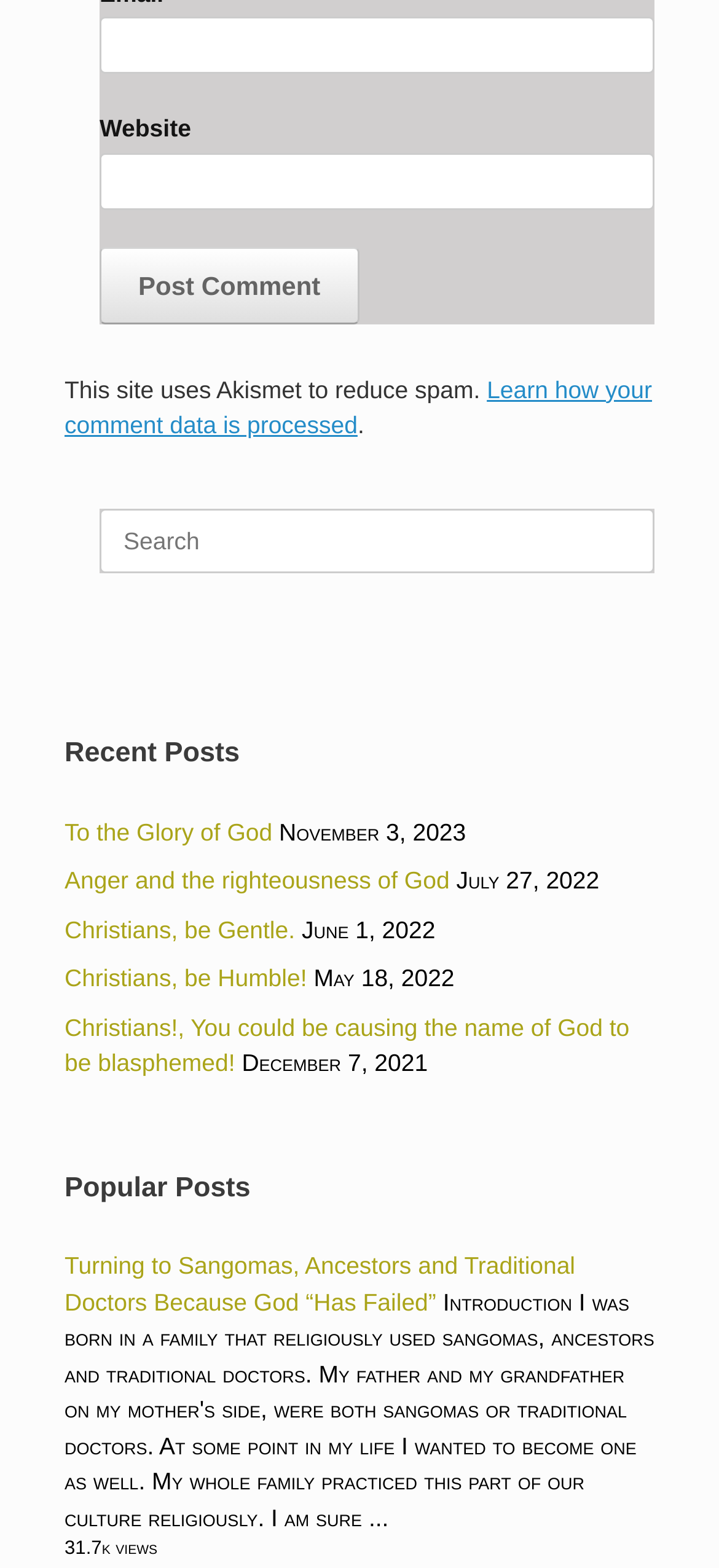Point out the bounding box coordinates of the section to click in order to follow this instruction: "Read recent post 'To the Glory of God'".

[0.09, 0.522, 0.379, 0.539]